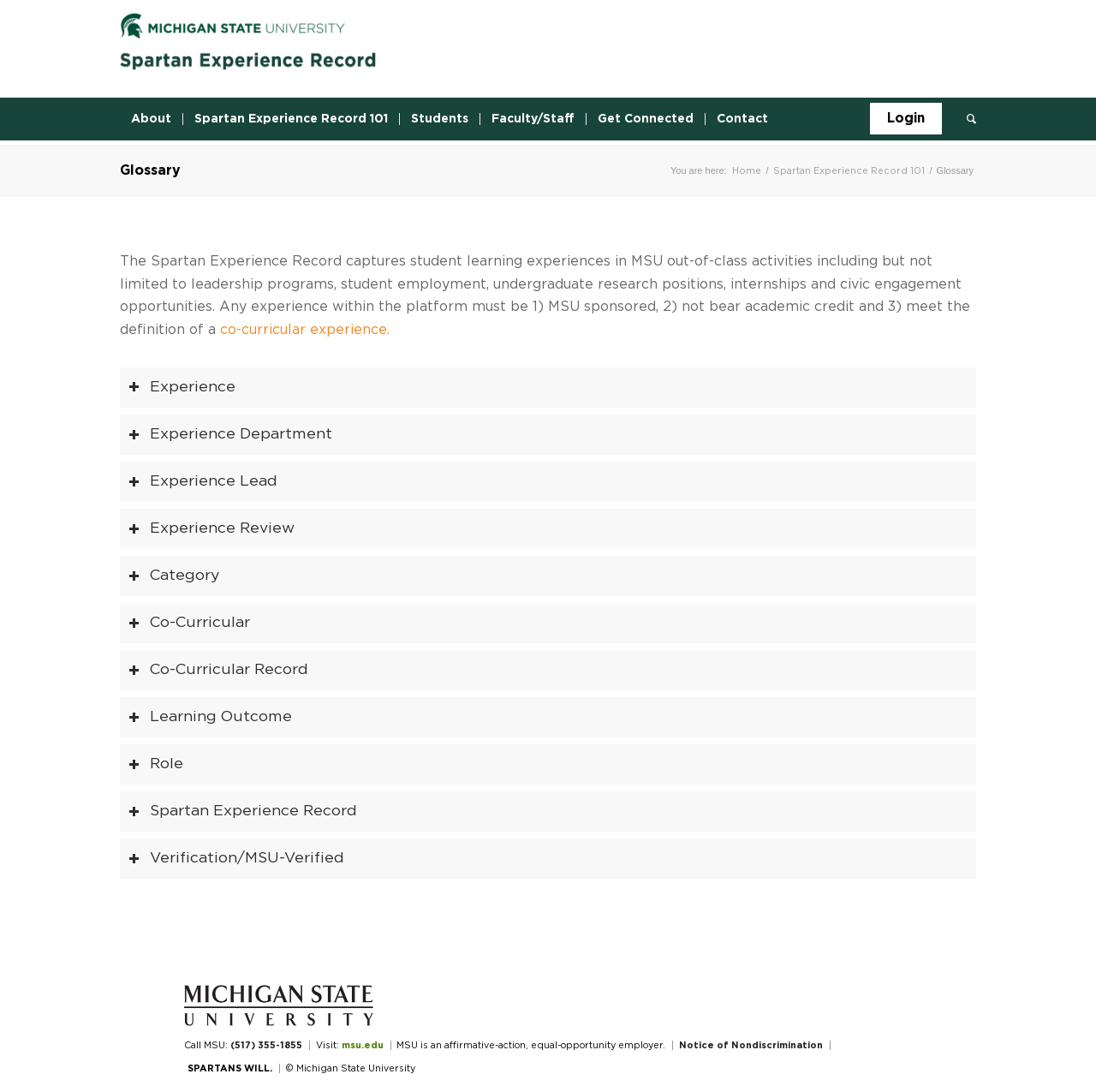Specify the bounding box coordinates for the region that must be clicked to perform the given instruction: "Read the article 'Birthday: Gov. Makinde’s Ally, Subair Abiodun Kabir, Rings in Another Year with Joyous Celebrations'".

None